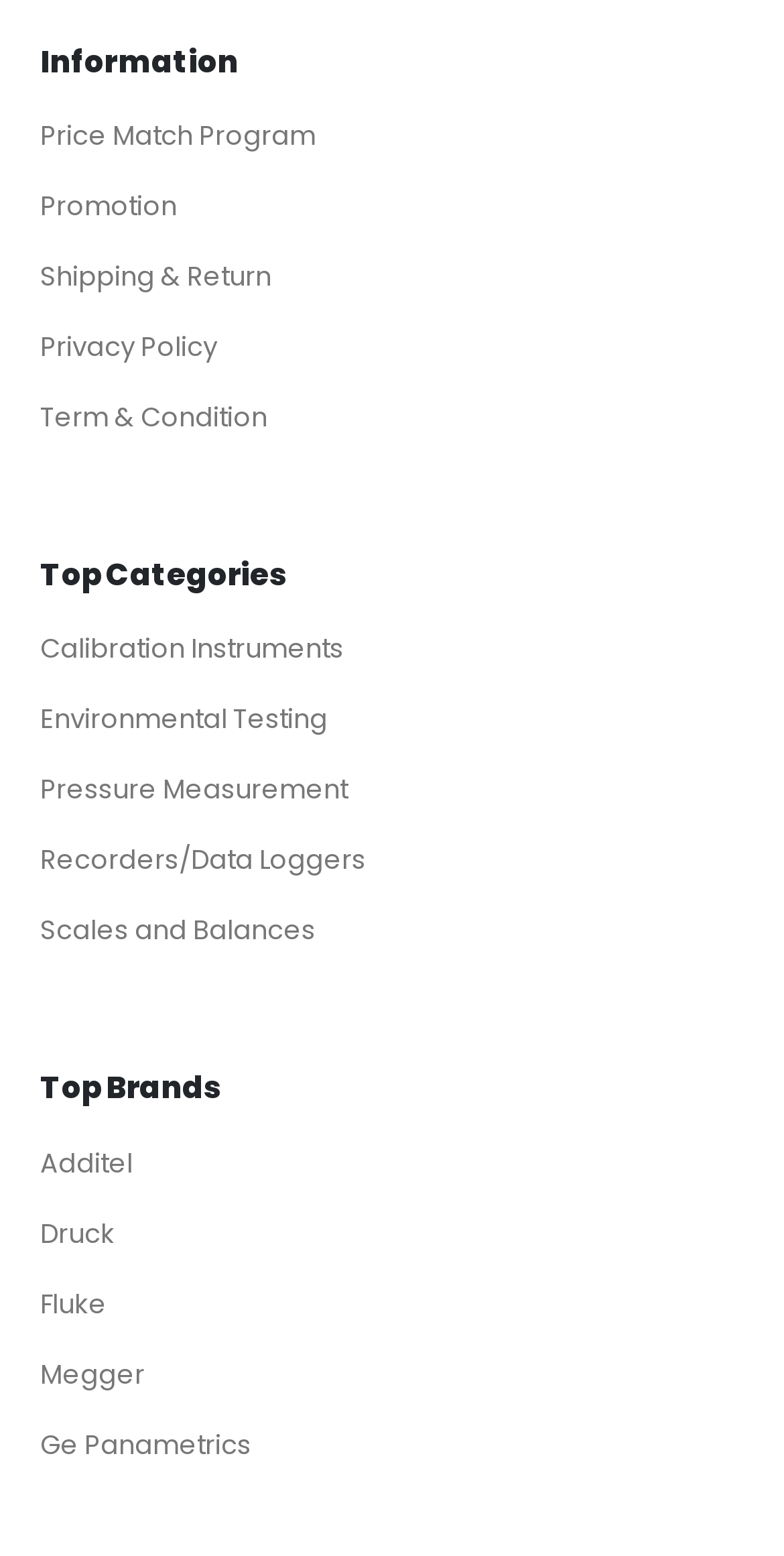Please find the bounding box for the UI component described as follows: "Environmental Testing".

[0.051, 0.45, 0.418, 0.475]